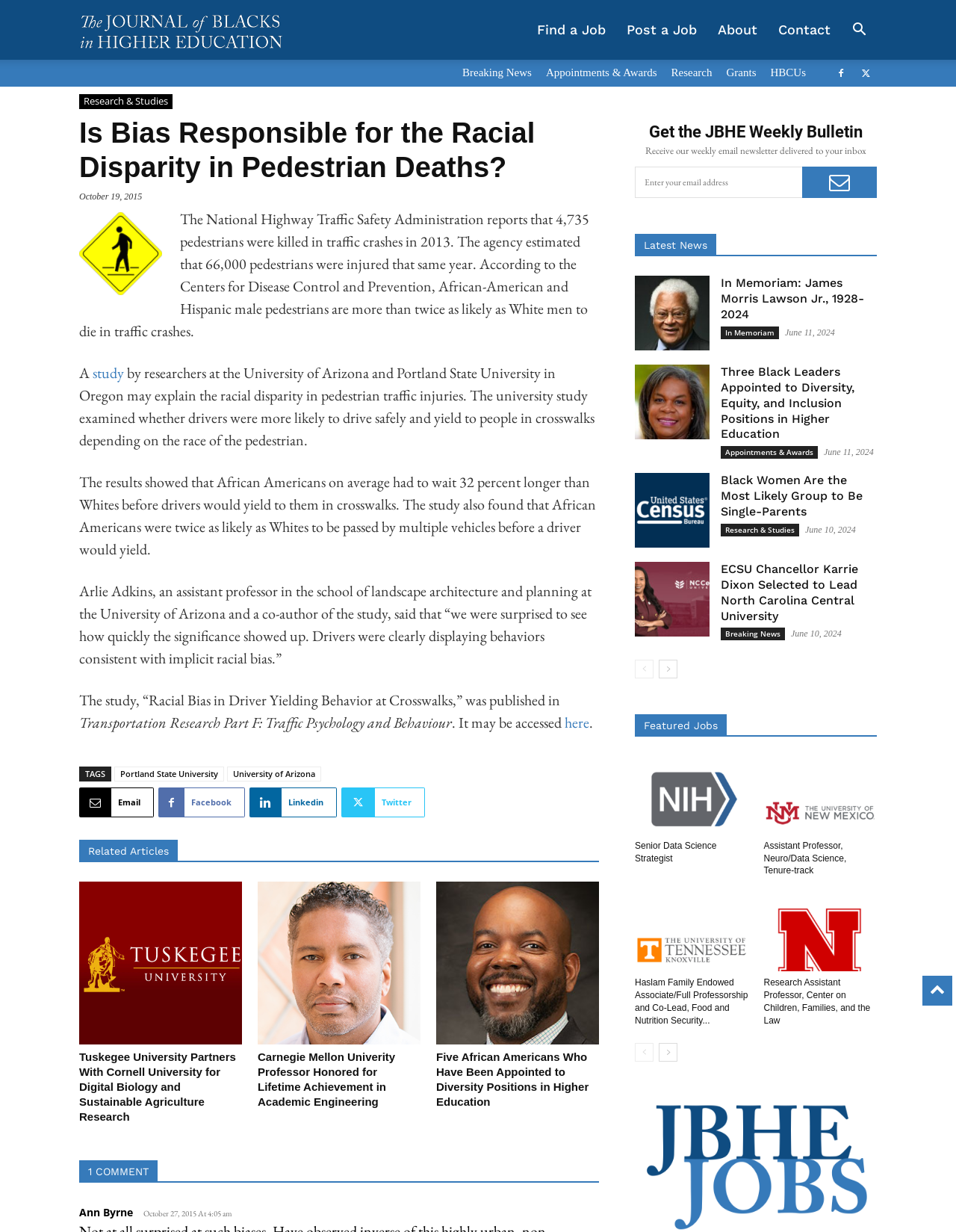Specify the bounding box coordinates of the area that needs to be clicked to achieve the following instruction: "Click on the 'Pushing Through…' link".

None